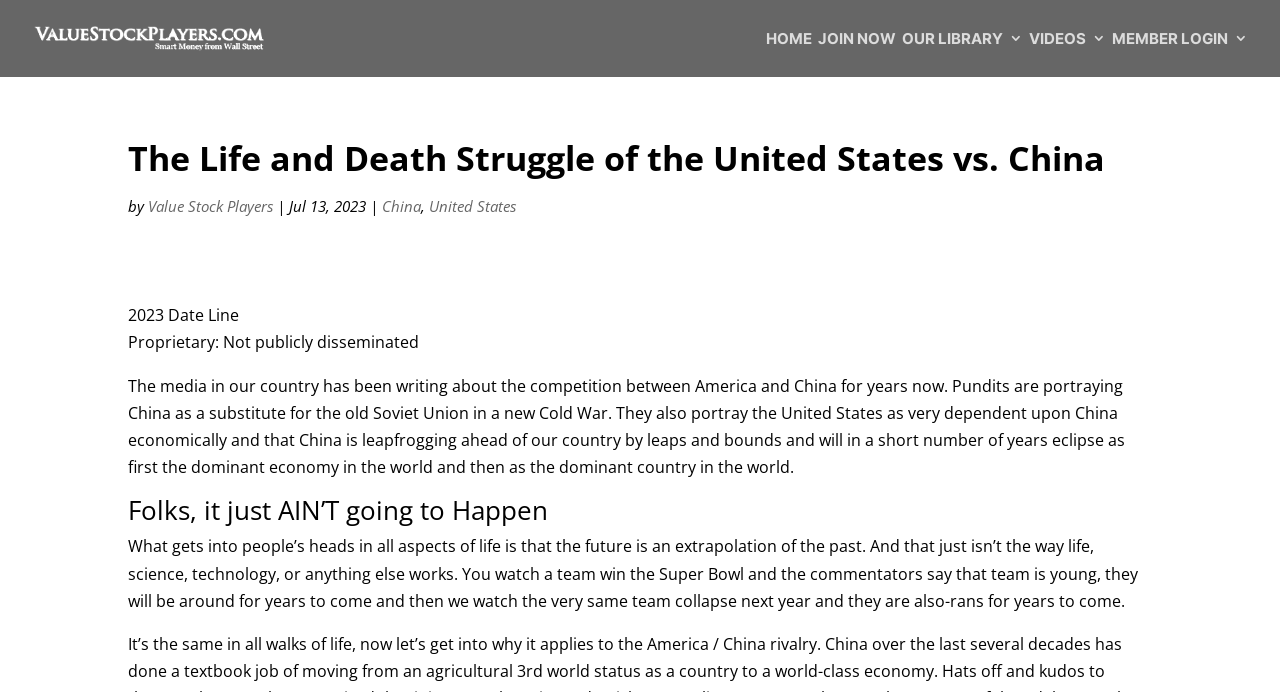Predict the bounding box coordinates of the area that should be clicked to accomplish the following instruction: "Click on the 'HOME' link". The bounding box coordinates should consist of four float numbers between 0 and 1, i.e., [left, top, right, bottom].

[0.598, 0.048, 0.634, 0.111]